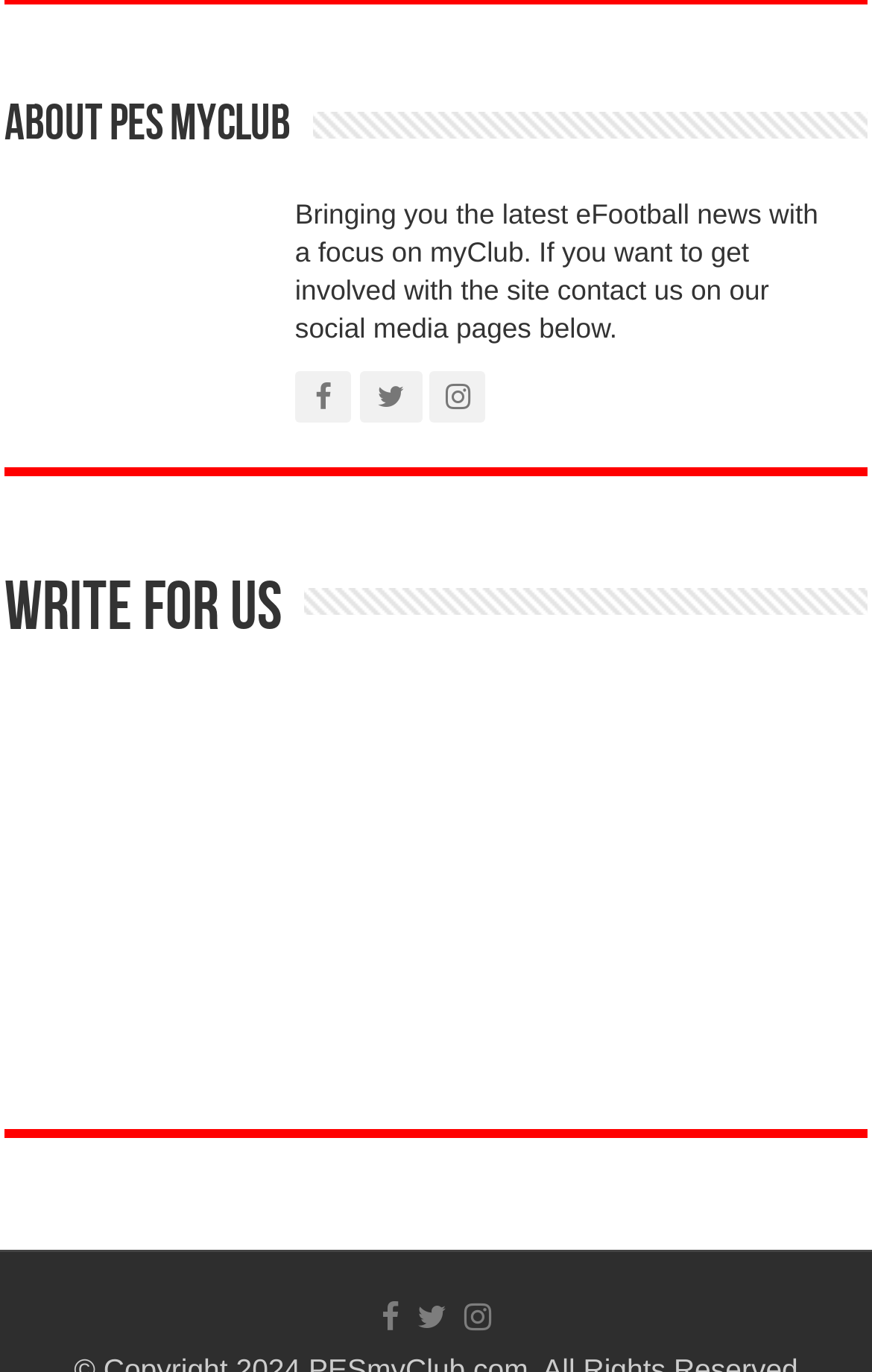Bounding box coordinates are given in the format (top-left x, top-left y, bottom-right x, bottom-right y). All values should be floating point numbers between 0 and 1. Provide the bounding box coordinate for the UI element described as: title="Write For Us"

[0.031, 0.622, 0.969, 0.647]